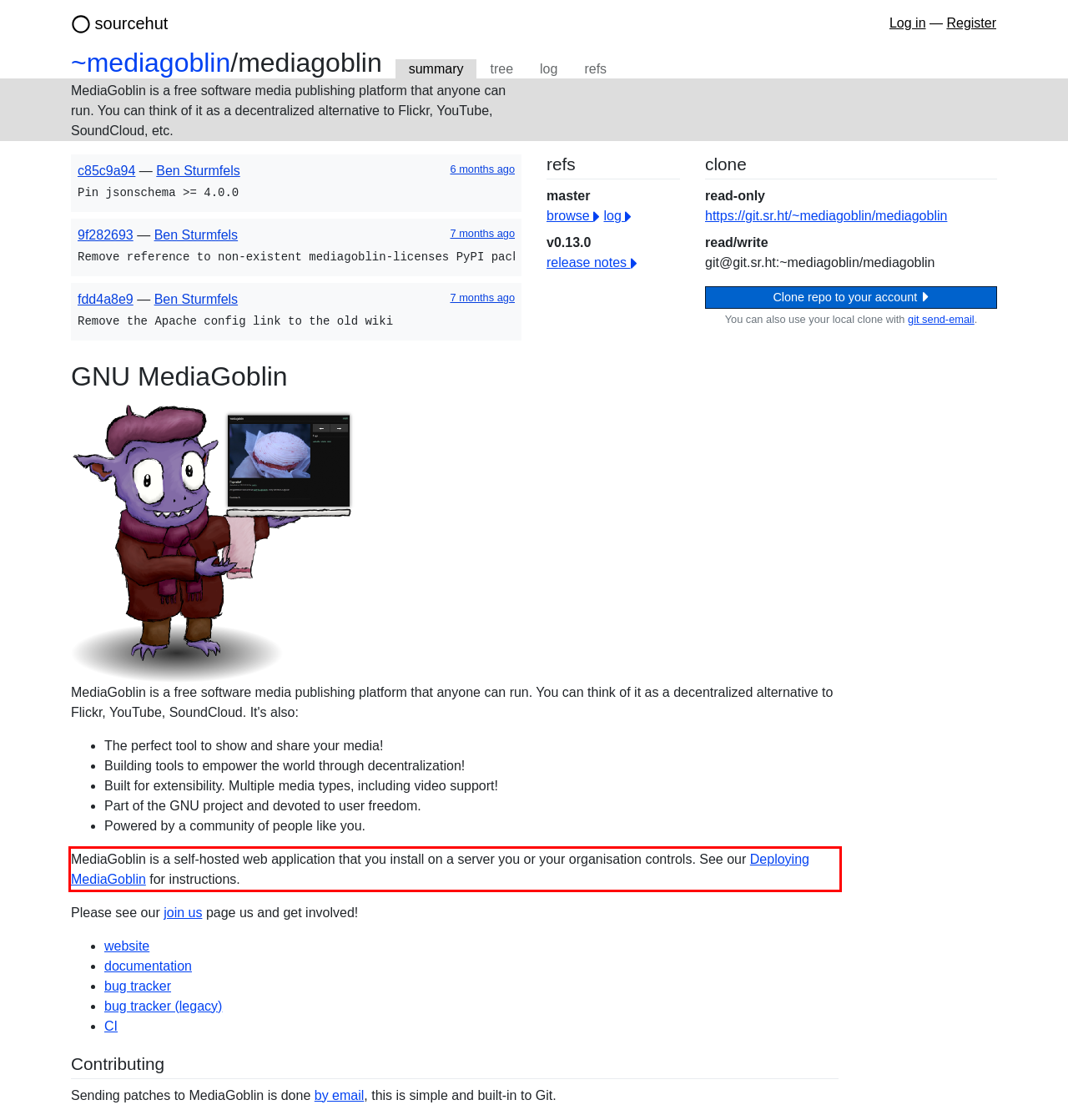There is a UI element on the webpage screenshot marked by a red bounding box. Extract and generate the text content from within this red box.

MediaGoblin is a self-hosted web application that you install on a server you or your organisation controls. See our Deploying MediaGoblin for instructions.